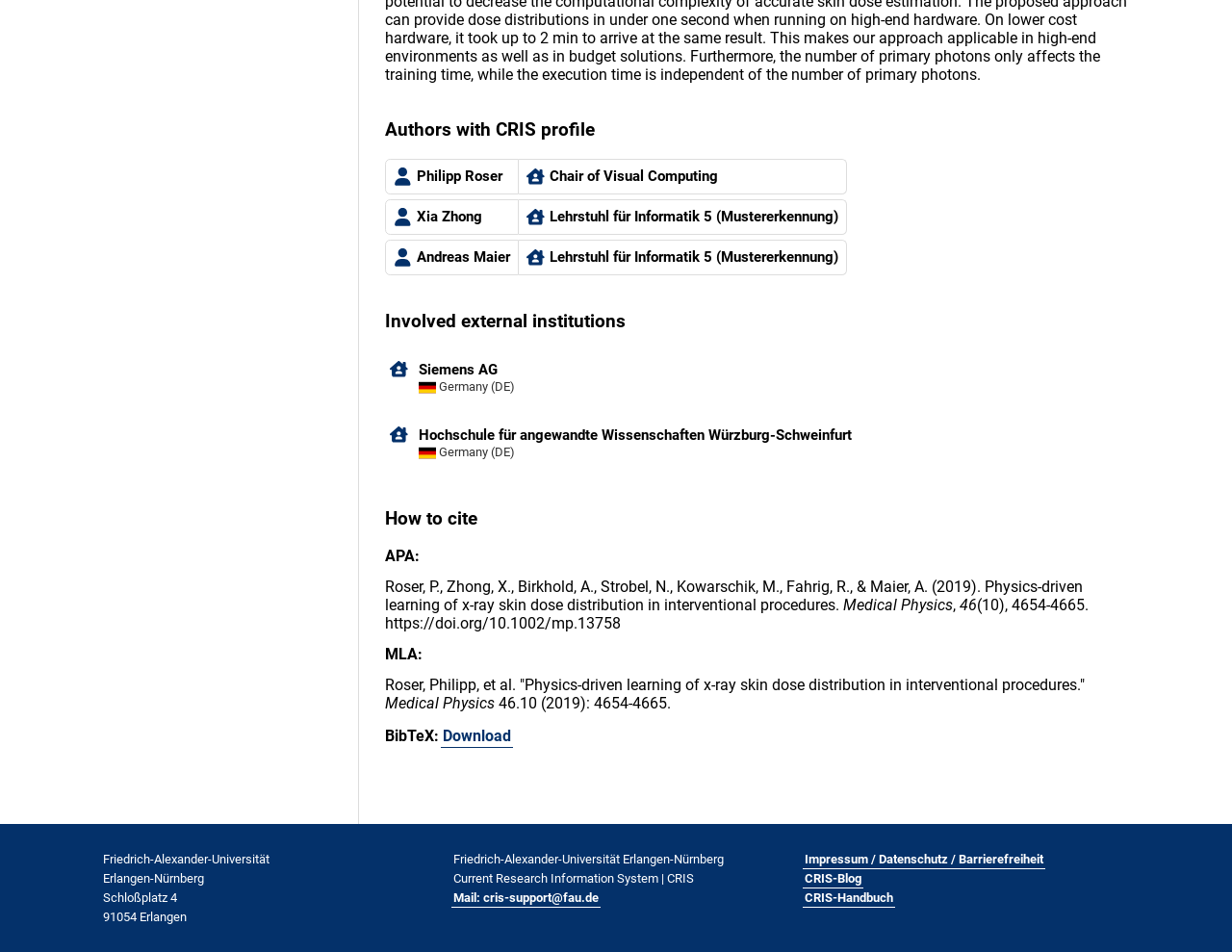How many authors are listed?
Make sure to answer the question with a detailed and comprehensive explanation.

I counted the number of link elements with author names, which are Philipp Roser, Xia Zhong, Andreas Maier, and another Andreas Maier.